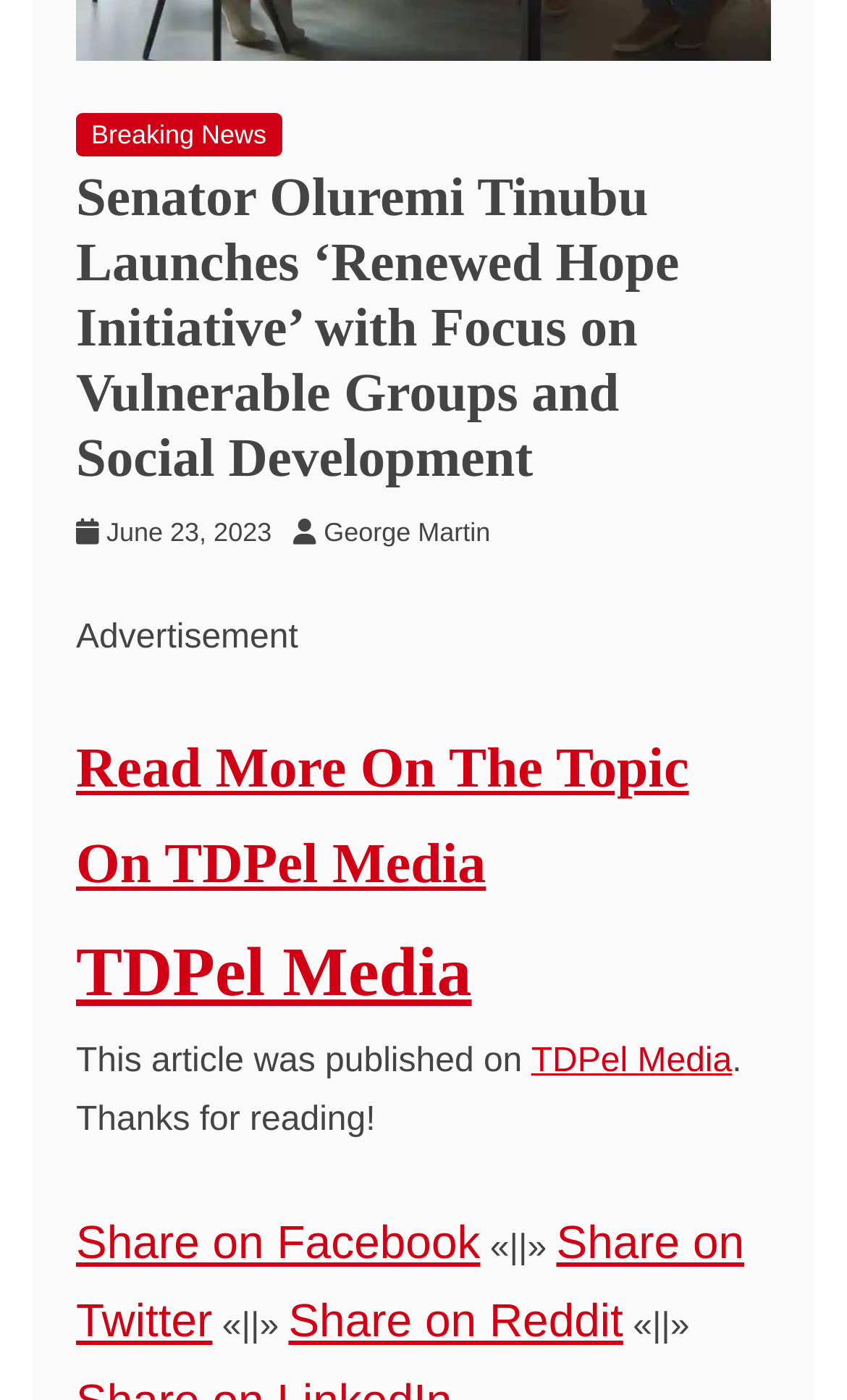Reply to the question with a single word or phrase:
What is the date of the article?

June 23, 2023